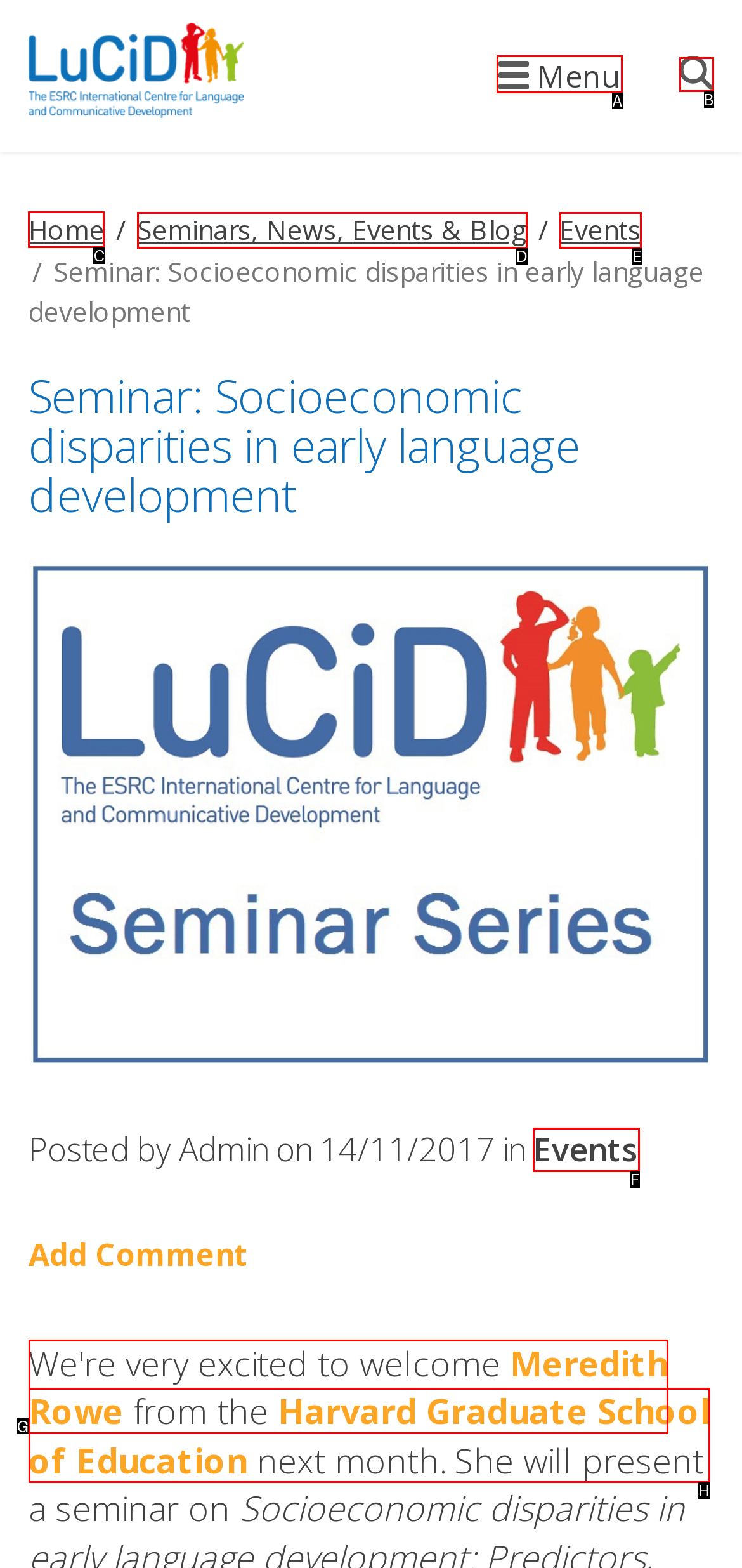Determine which HTML element to click on in order to complete the action: Go to Home.
Reply with the letter of the selected option.

C